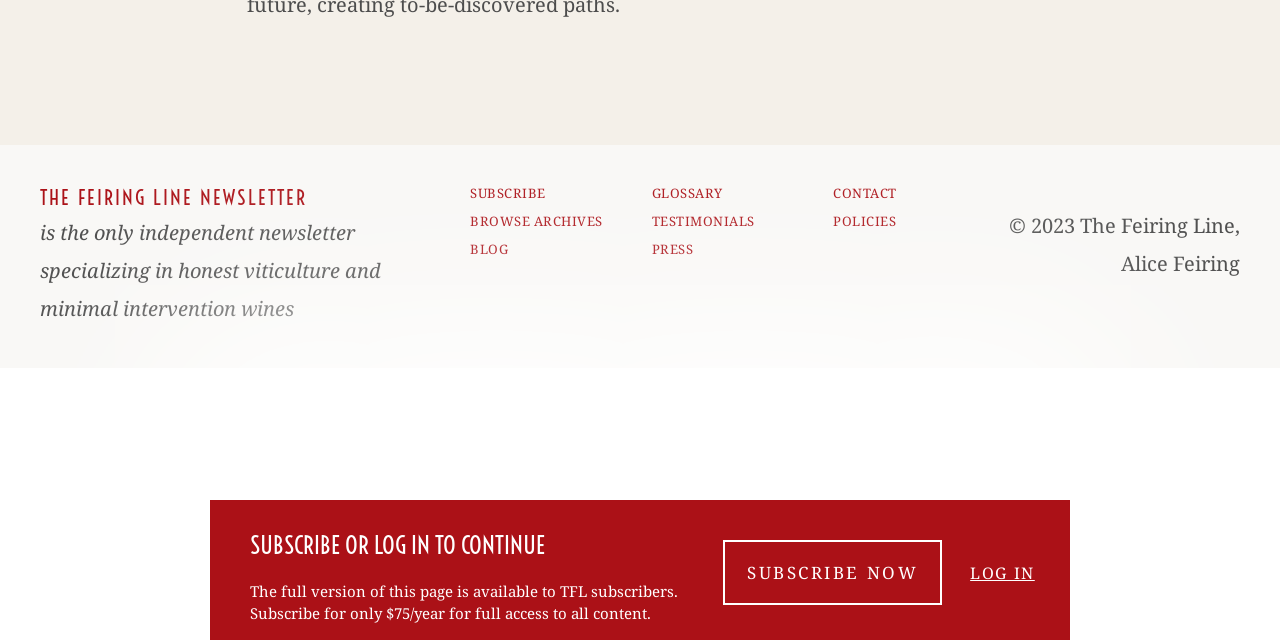From the given element description: "POLICIES", find the bounding box for the UI element. Provide the coordinates as four float numbers between 0 and 1, in the order [left, top, right, bottom].

[0.651, 0.327, 0.761, 0.363]